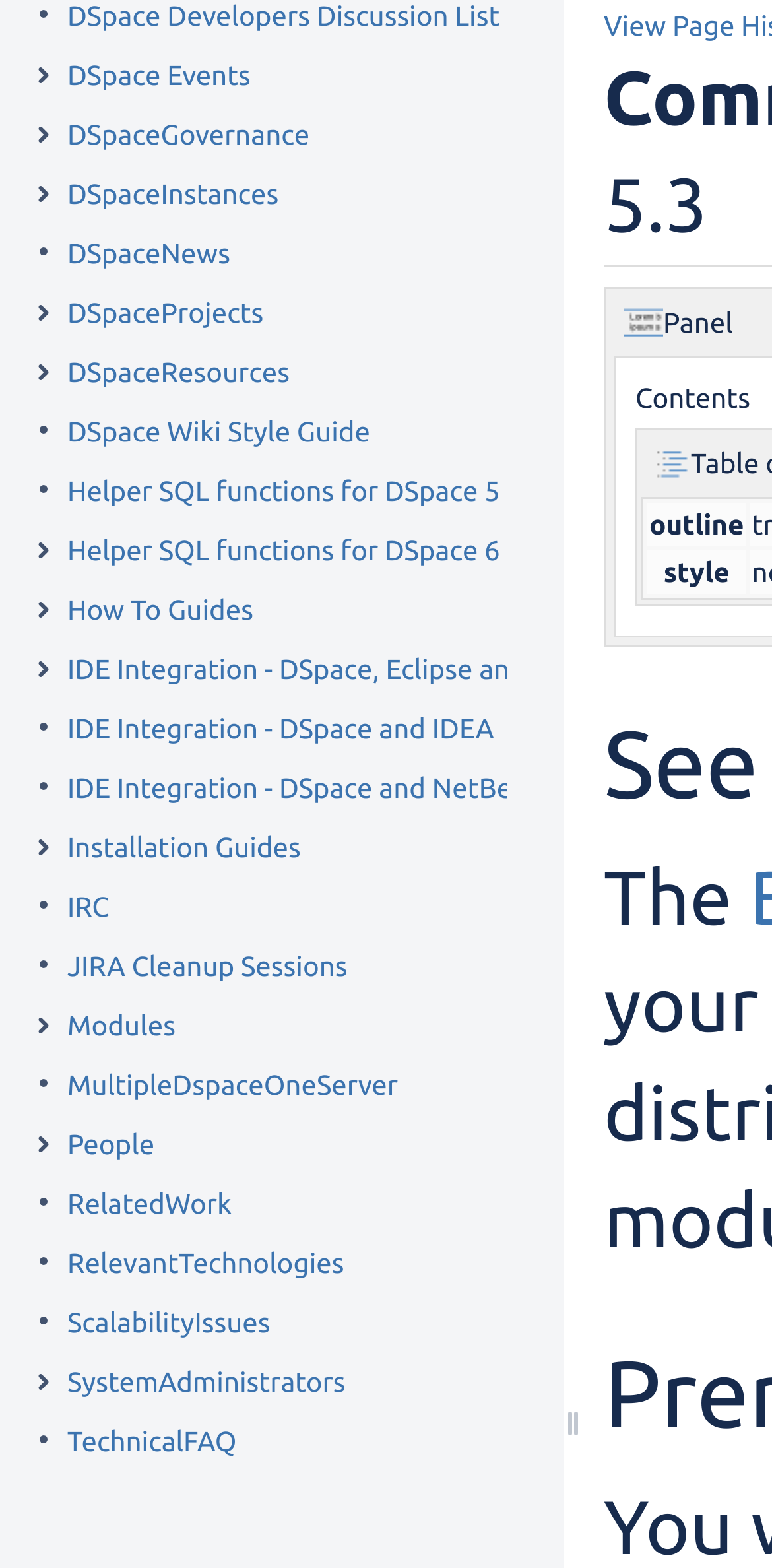Given the element description: "Installation Guides", predict the bounding box coordinates of this UI element. The coordinates must be four float numbers between 0 and 1, given as [left, top, right, bottom].

[0.087, 0.527, 0.39, 0.553]